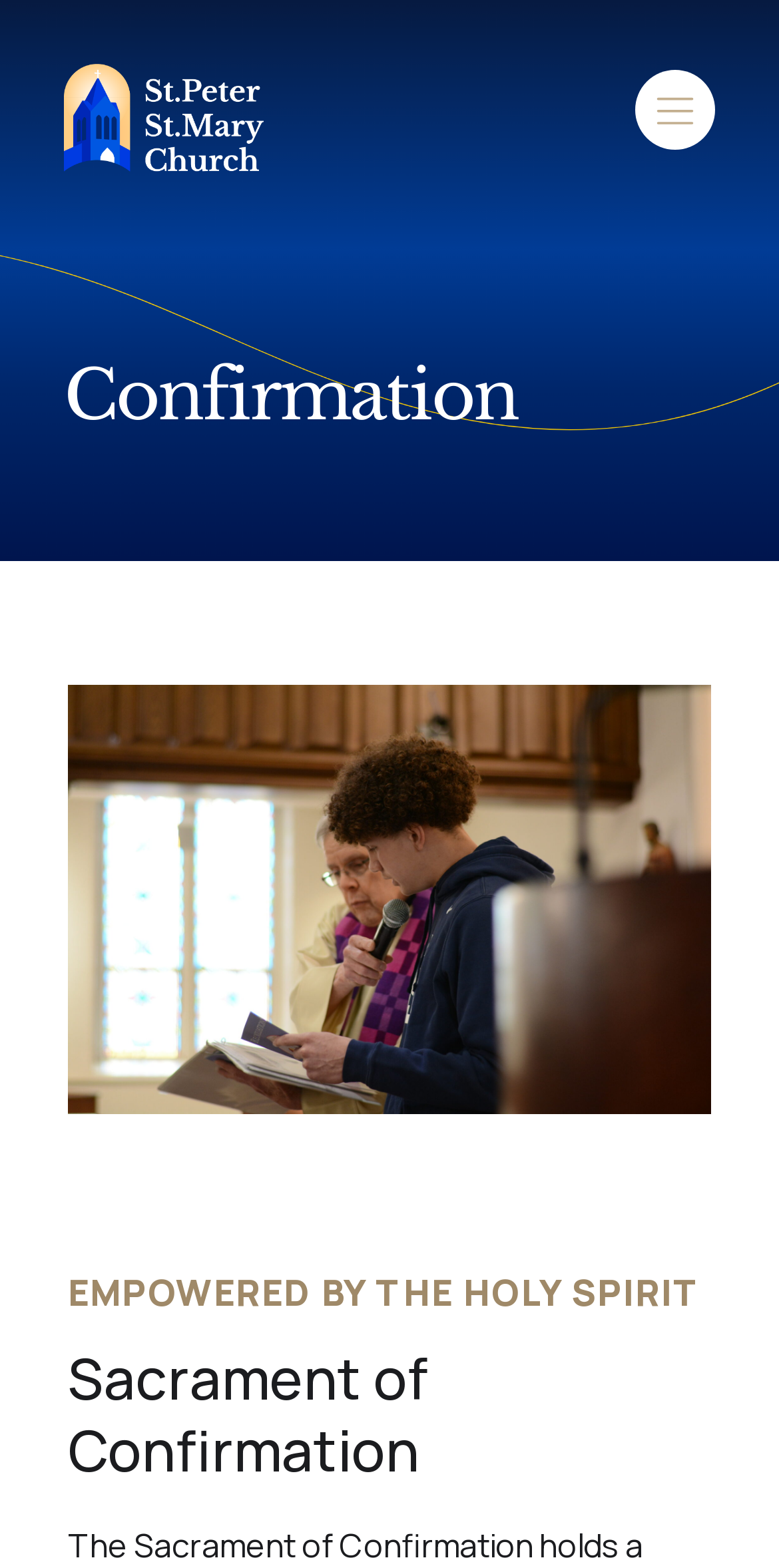Provide a one-word or brief phrase answer to the question:
What is the name of the church?

St. Peter & St. Mary's Church